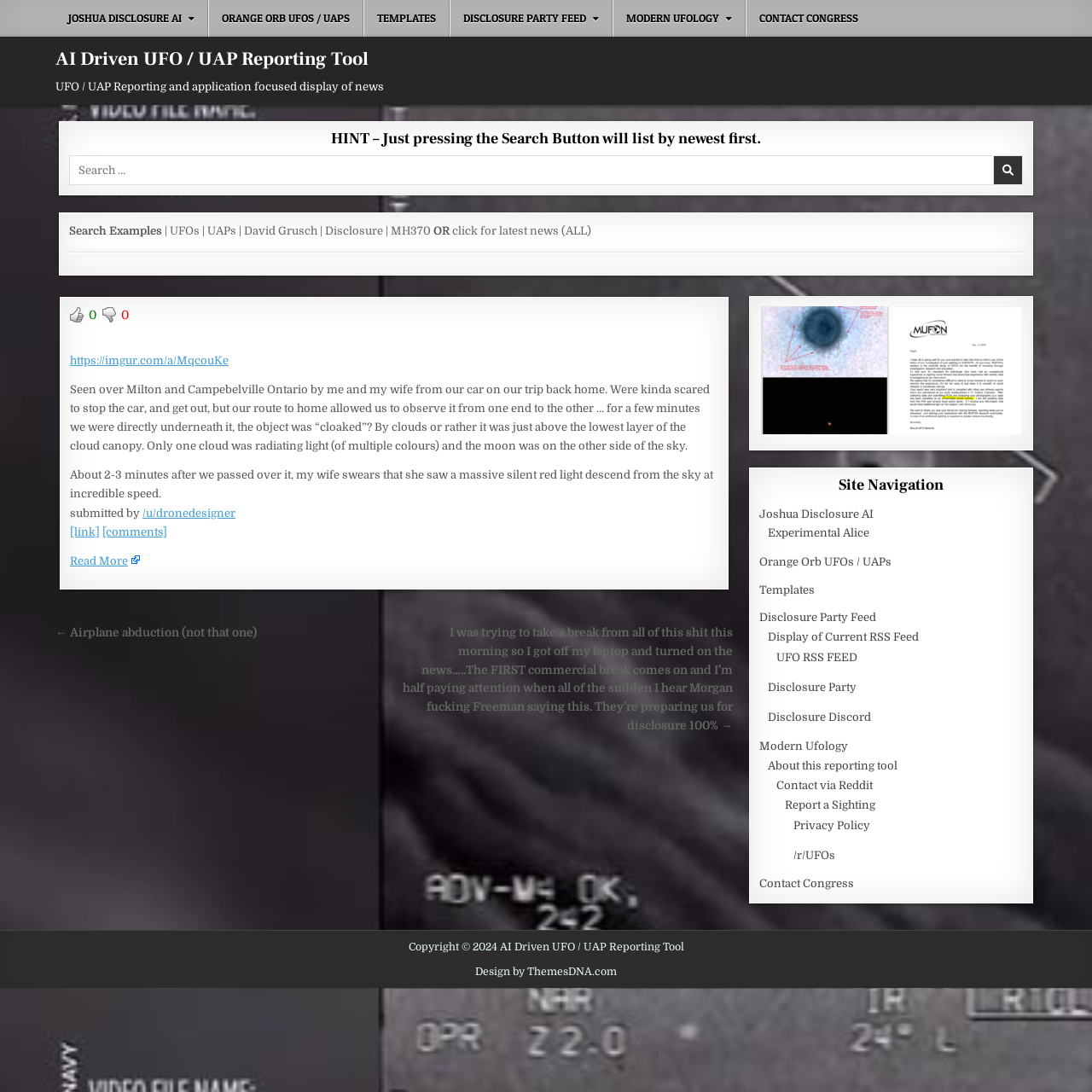Identify the bounding box of the HTML element described here: "Orange Orb UFOs / UAPs". Provide the coordinates as four float numbers between 0 and 1: [left, top, right, bottom].

[0.696, 0.508, 0.817, 0.52]